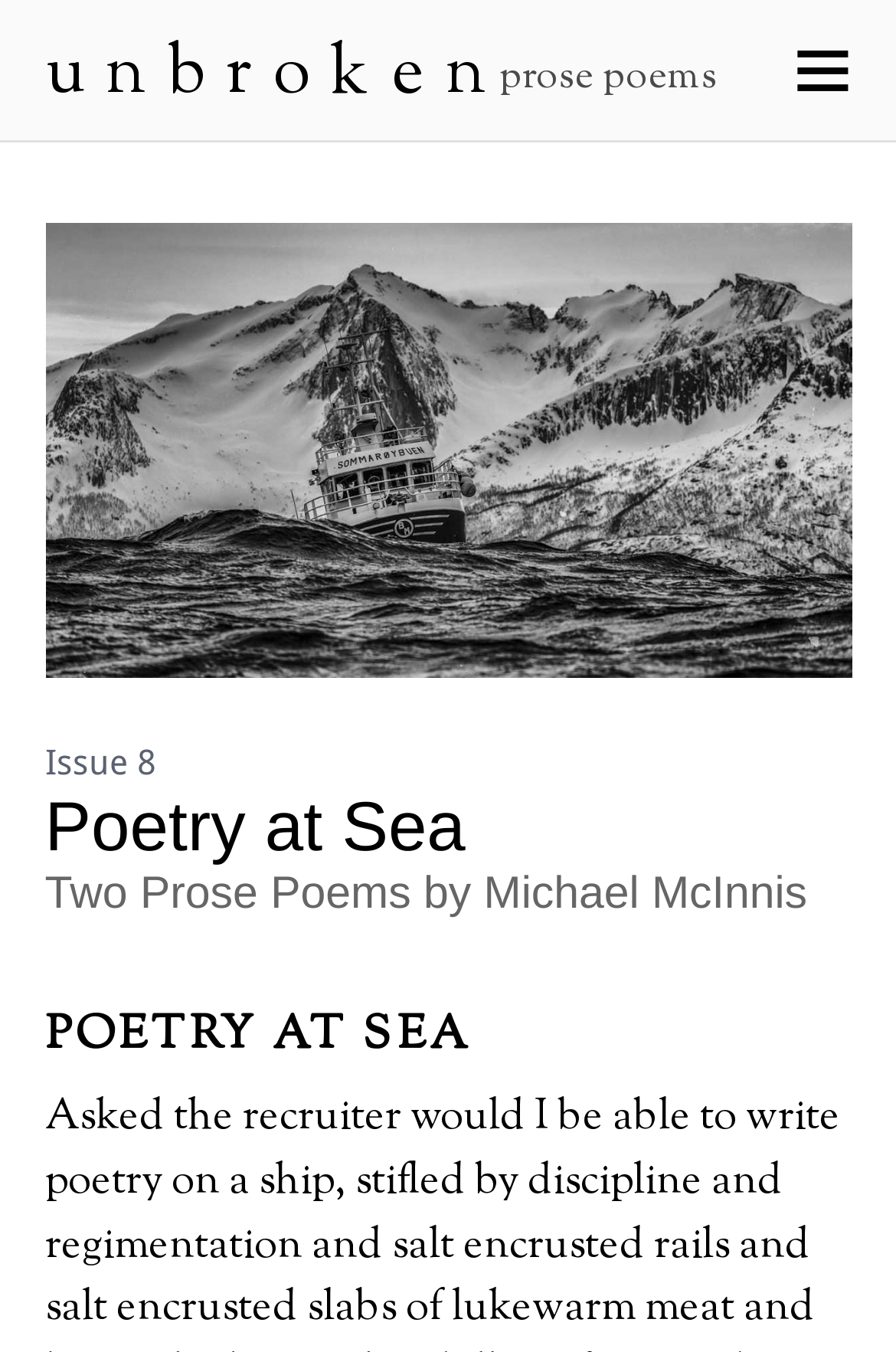Use a single word or phrase to answer this question: 
What is the type of content on the webpage?

Poetry